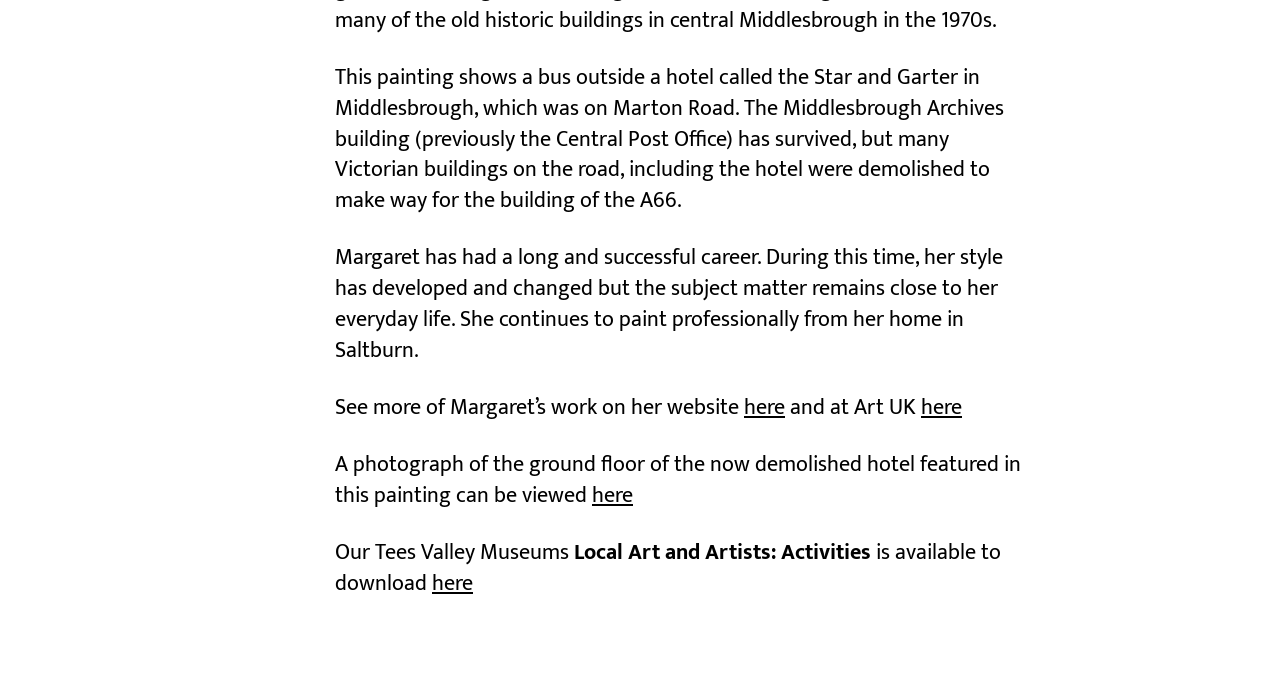What is the name of the website where more of Margaret's work can be seen?
Look at the image and respond with a one-word or short-phrase answer.

her website